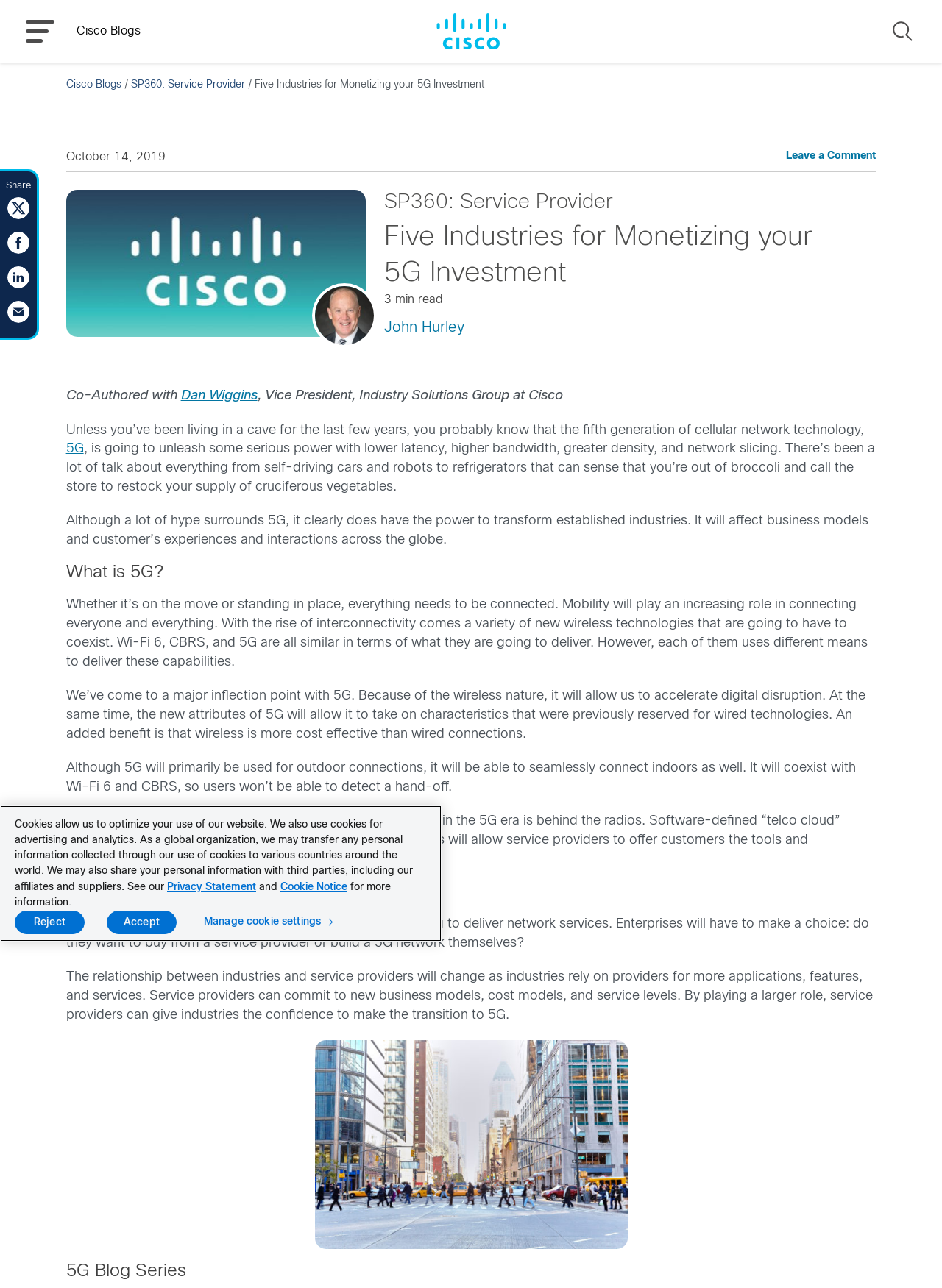Provide the bounding box coordinates of the section that needs to be clicked to accomplish the following instruction: "Watch video about Can Audi deliver for Nico The Hulk Hülkenberg?."

None